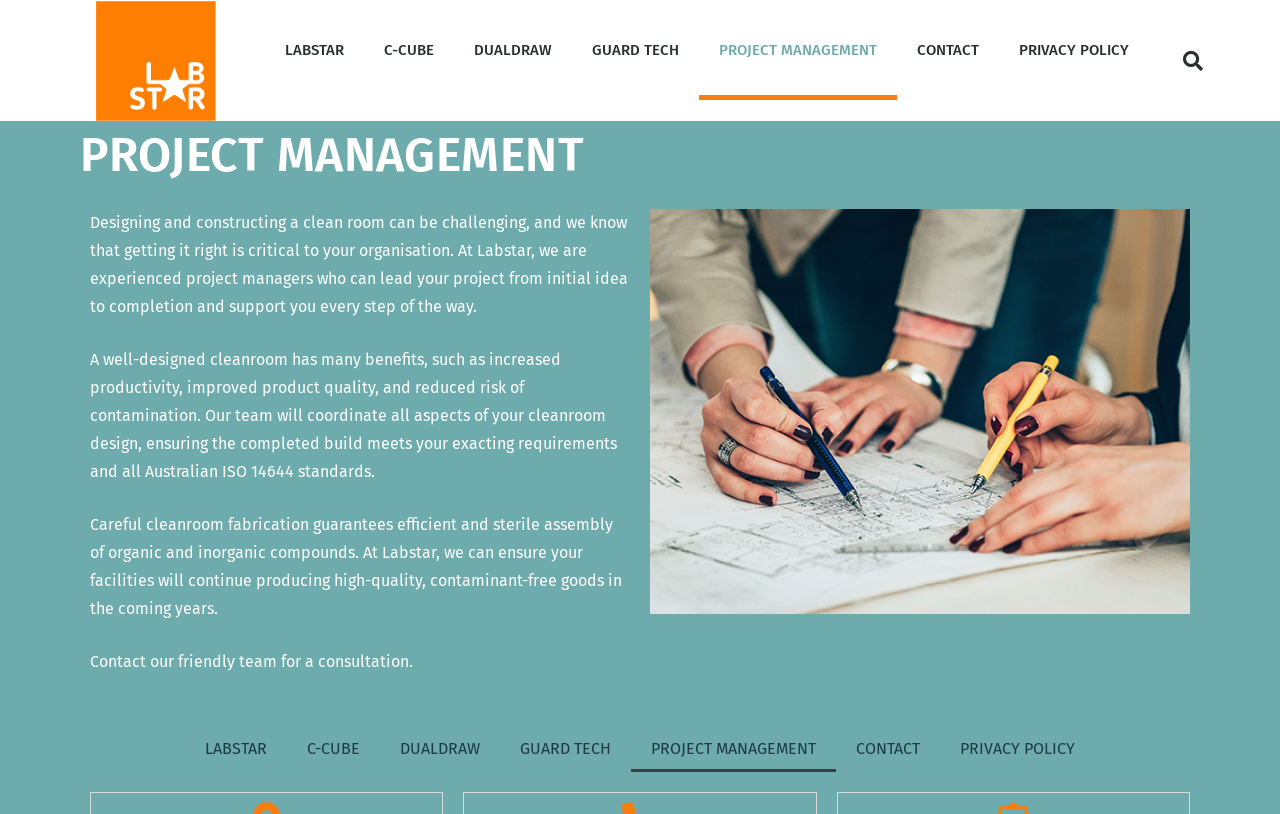Could you provide the bounding box coordinates for the portion of the screen to click to complete this instruction: "search for something"?

[0.916, 0.05, 0.945, 0.099]